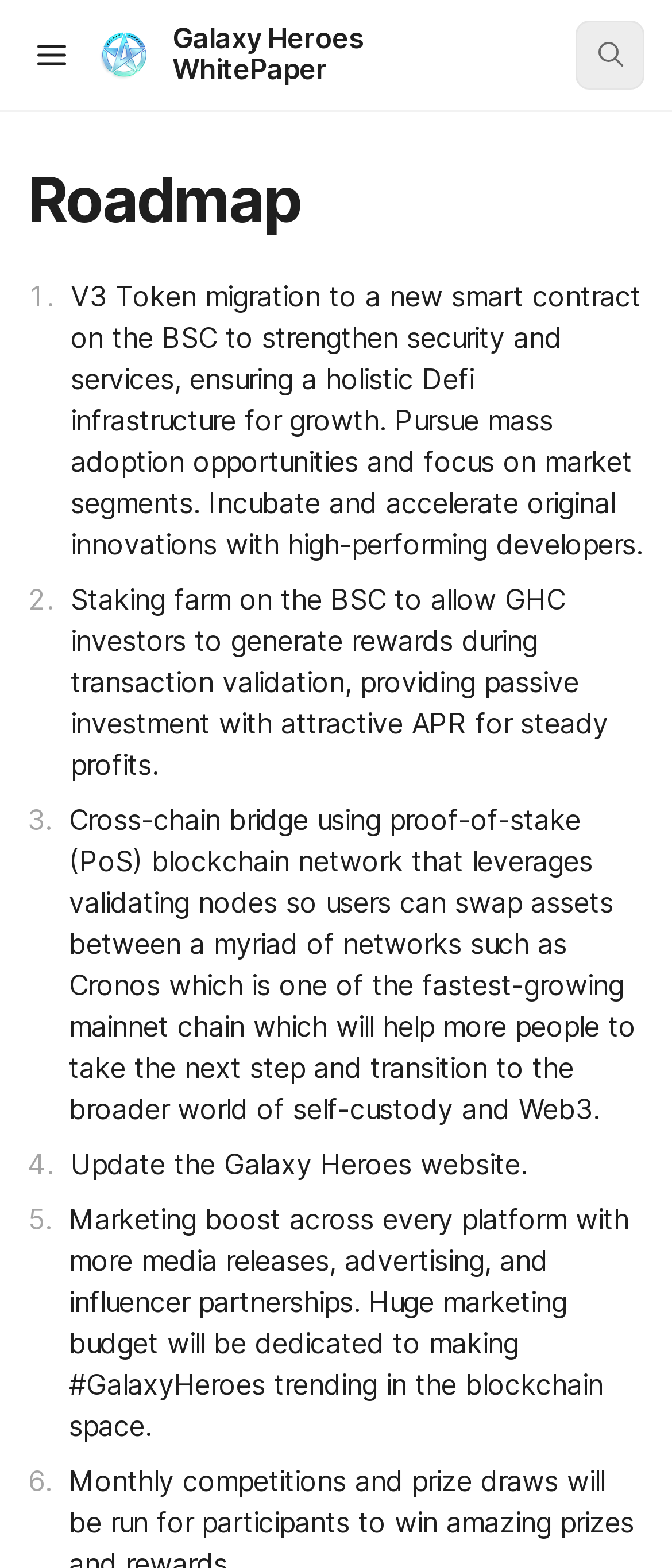What is the goal of the marketing boost?
Look at the image and answer with only one word or phrase.

Make #GalaxyHeroes trending